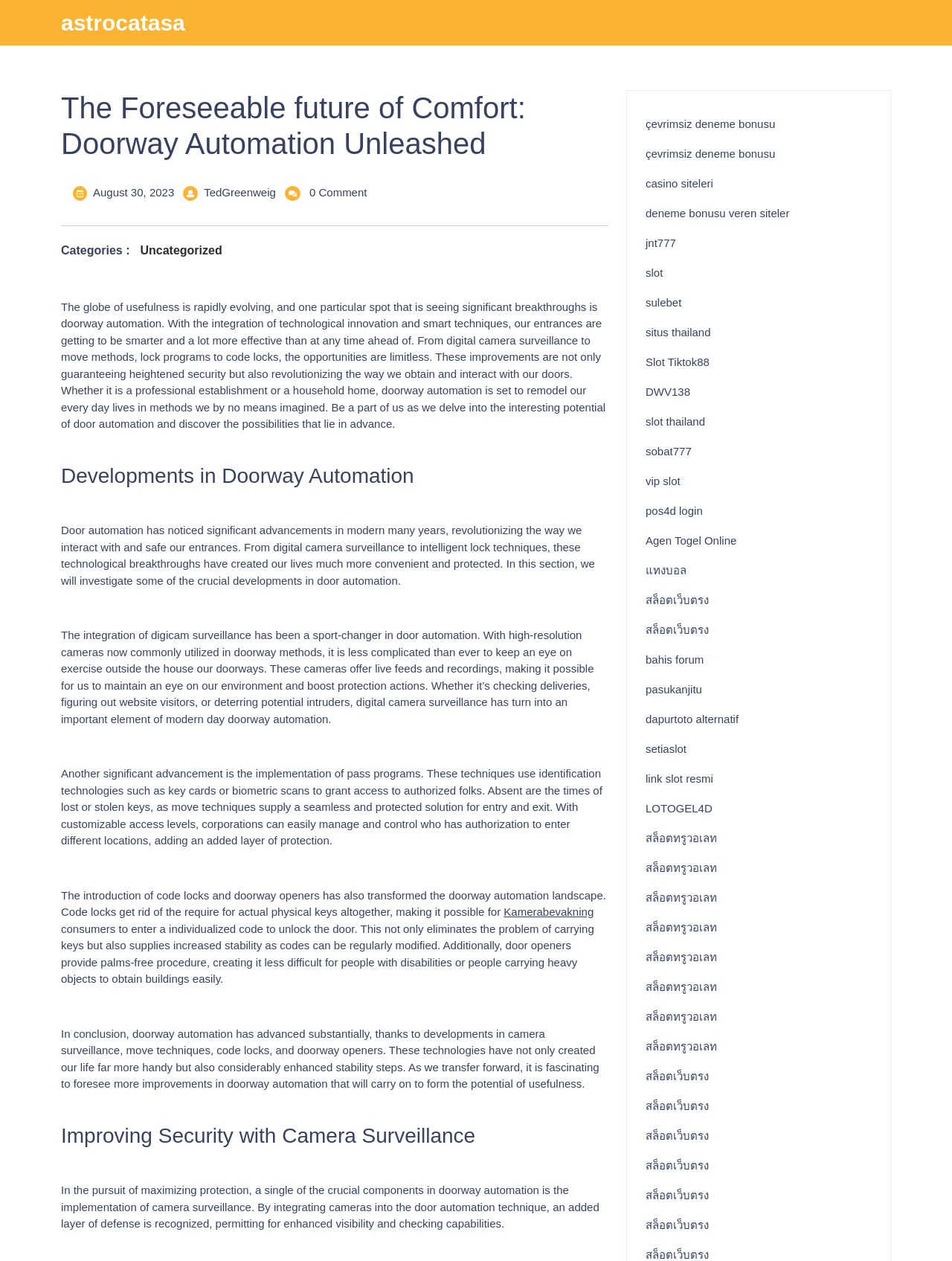Highlight the bounding box coordinates of the element that should be clicked to carry out the following instruction: "Click on the link to explore the possibilities of door automation". The coordinates must be given as four float numbers ranging from 0 to 1, i.e., [left, top, right, bottom].

[0.529, 0.718, 0.624, 0.728]